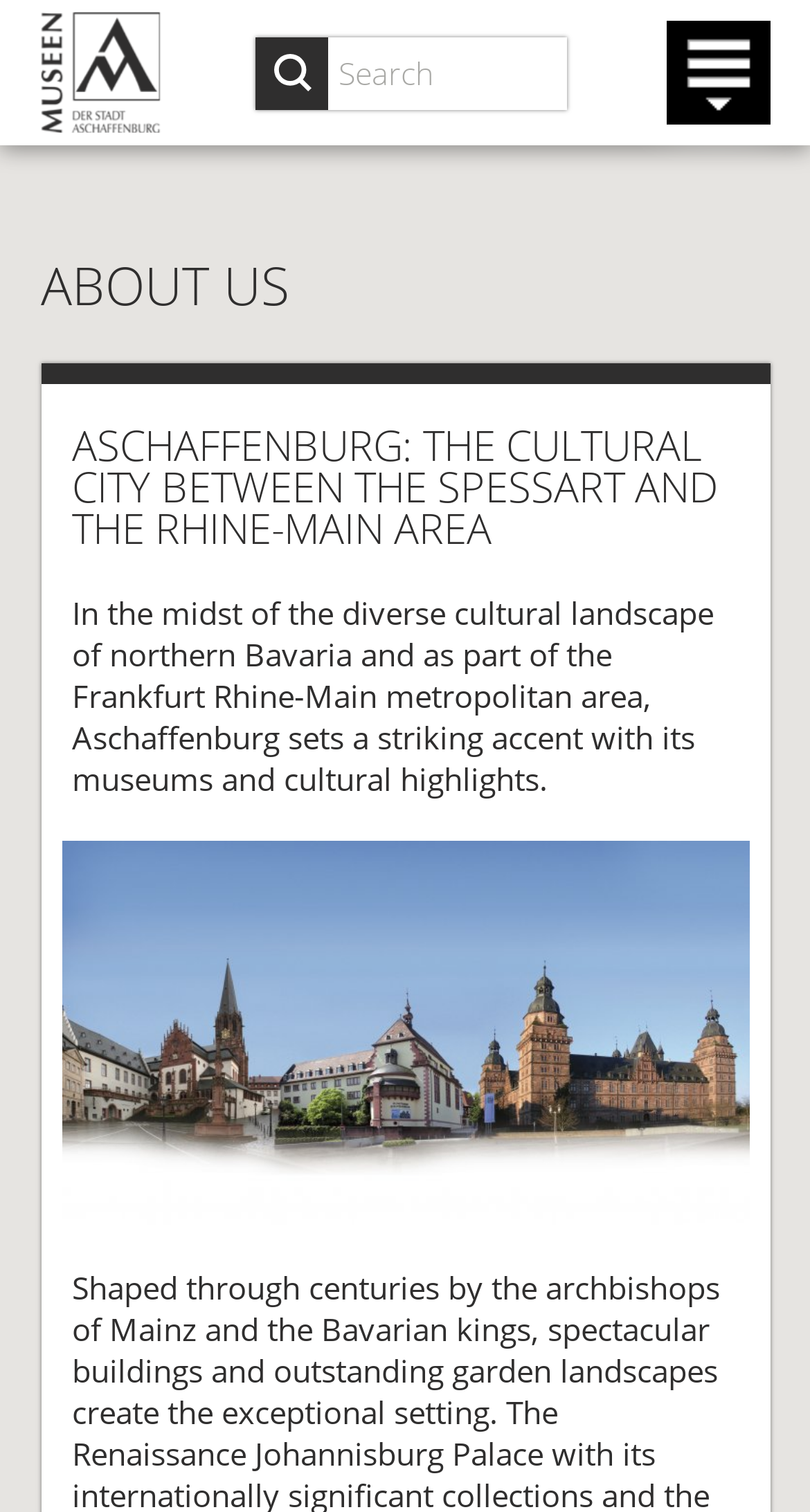Provide your answer in a single word or phrase: 
What is the region mentioned in relation to Aschaffenburg?

Northern Bavaria